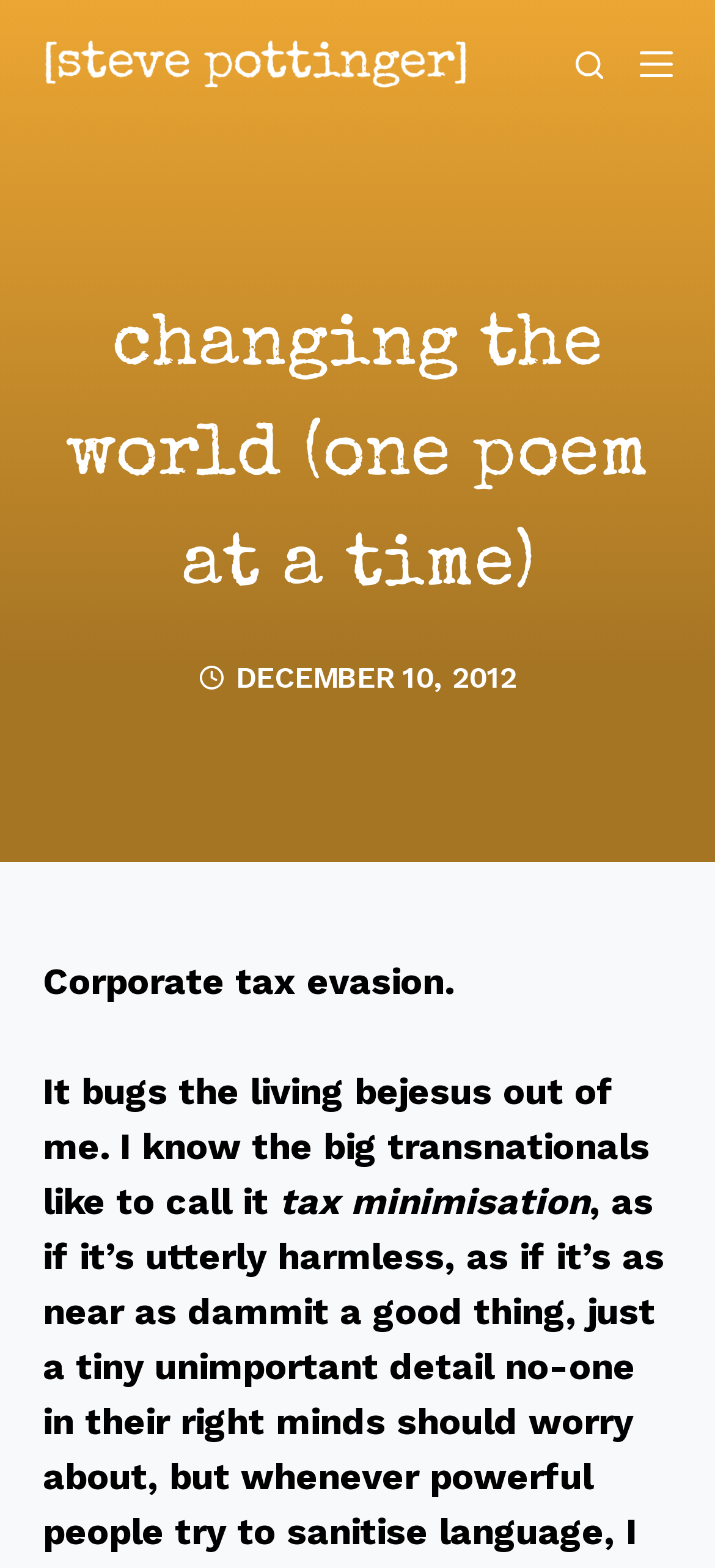Create an in-depth description of the webpage, covering main sections.

The webpage is a personal blog or website belonging to Steve Pottinger, with a focus on poetry. At the top left corner, there is a link to "Skip to content" followed by a link to the author's name, "steve pottinger", which is accompanied by an image of the same name. 

To the right of these elements, there are two buttons, "Search" and "Menu", positioned side by side. Below these top elements, there is a header section that spans the width of the page. Within this header, the title "changing the world (one poem at a time)" is prominently displayed. 

Below the title, there is an image, and to its right, a timestamp indicating "DECEMBER 10, 2012". Further down, there is a heading that reads "Corporate tax evasion.", which appears to be the title of a poem or article.